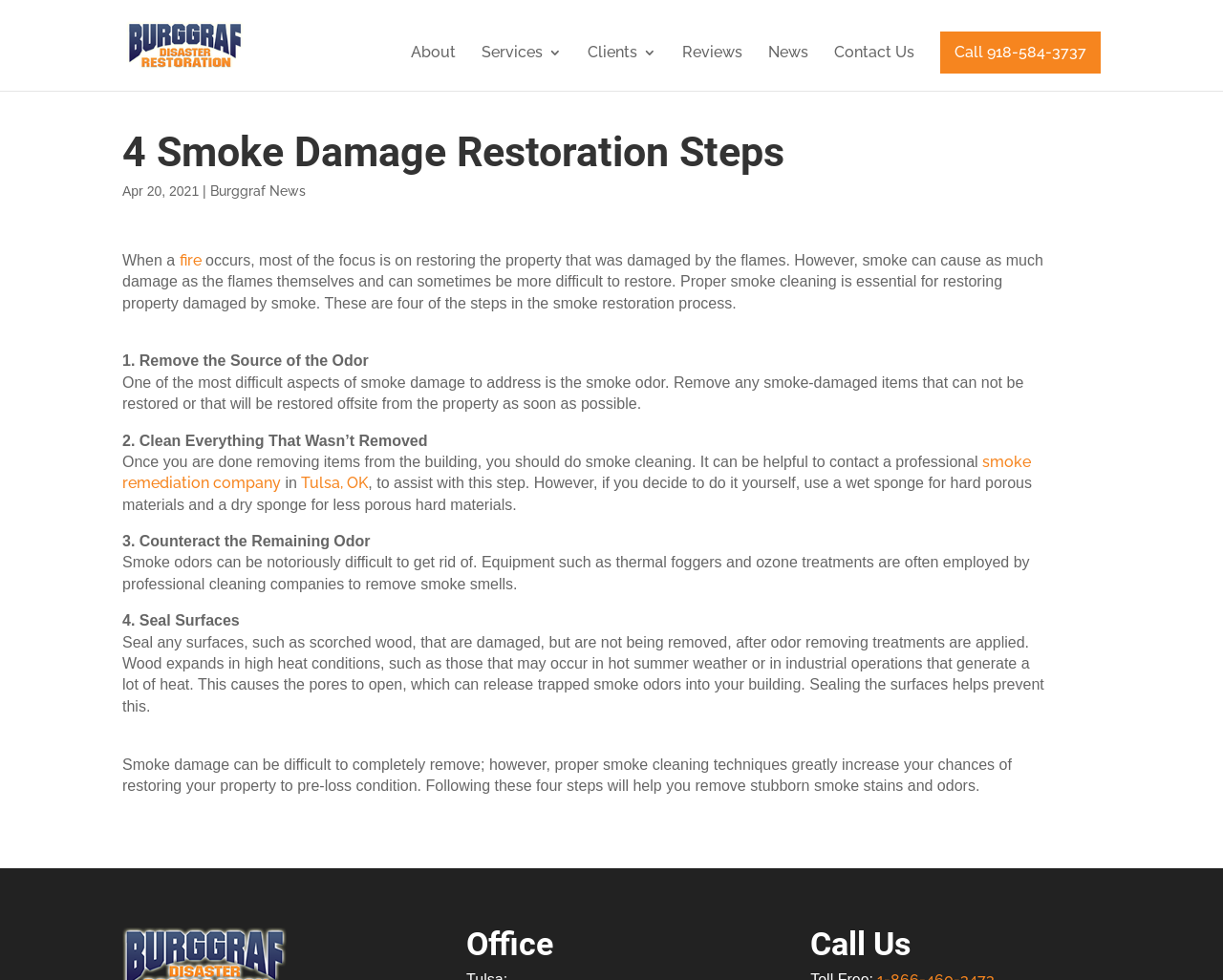Identify the bounding box coordinates of the region that needs to be clicked to carry out this instruction: "Read the news". Provide these coordinates as four float numbers ranging from 0 to 1, i.e., [left, top, right, bottom].

[0.628, 0.047, 0.661, 0.093]